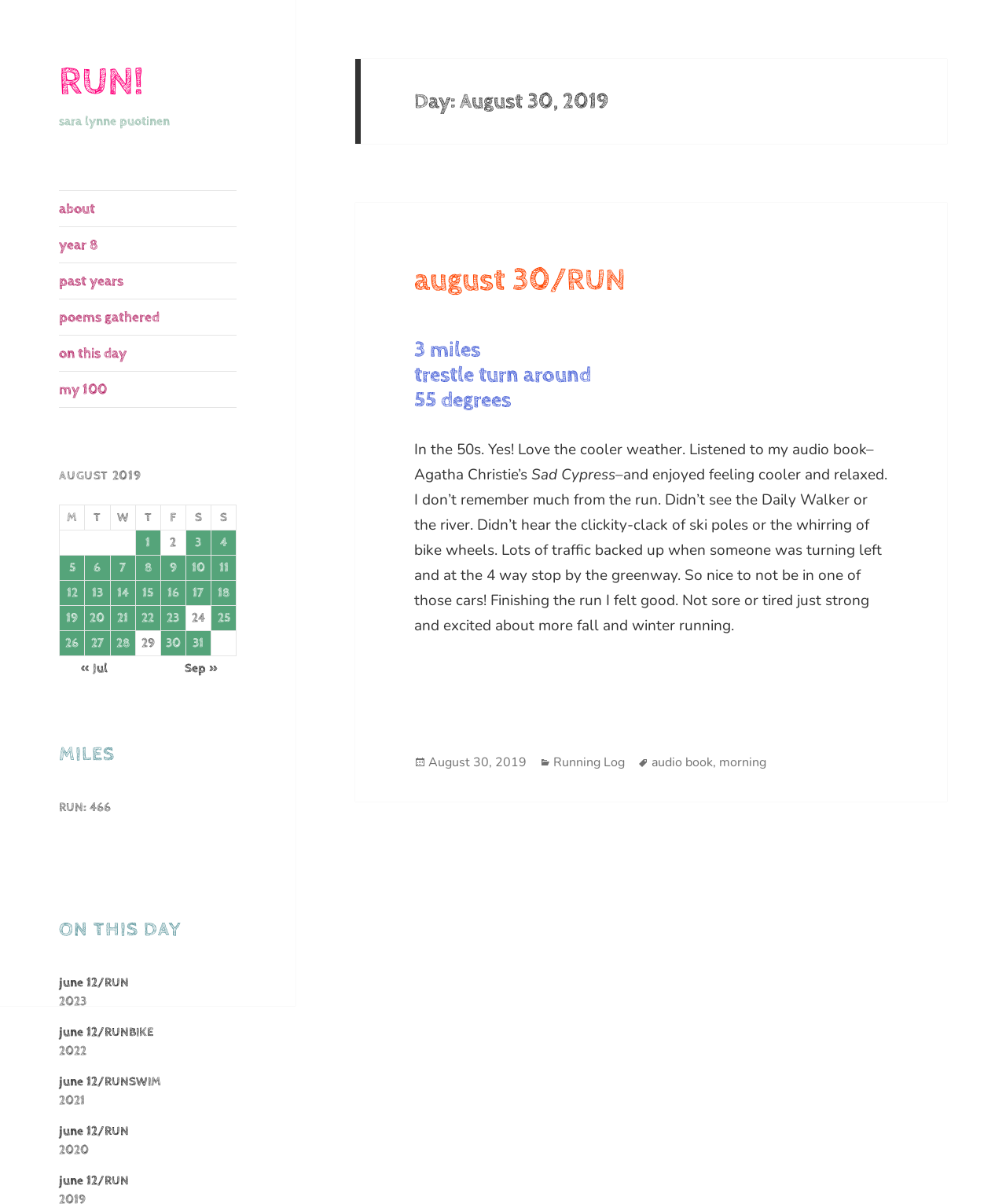Using the provided element description "25", determine the bounding box coordinates of the UI element.

[0.21, 0.503, 0.235, 0.524]